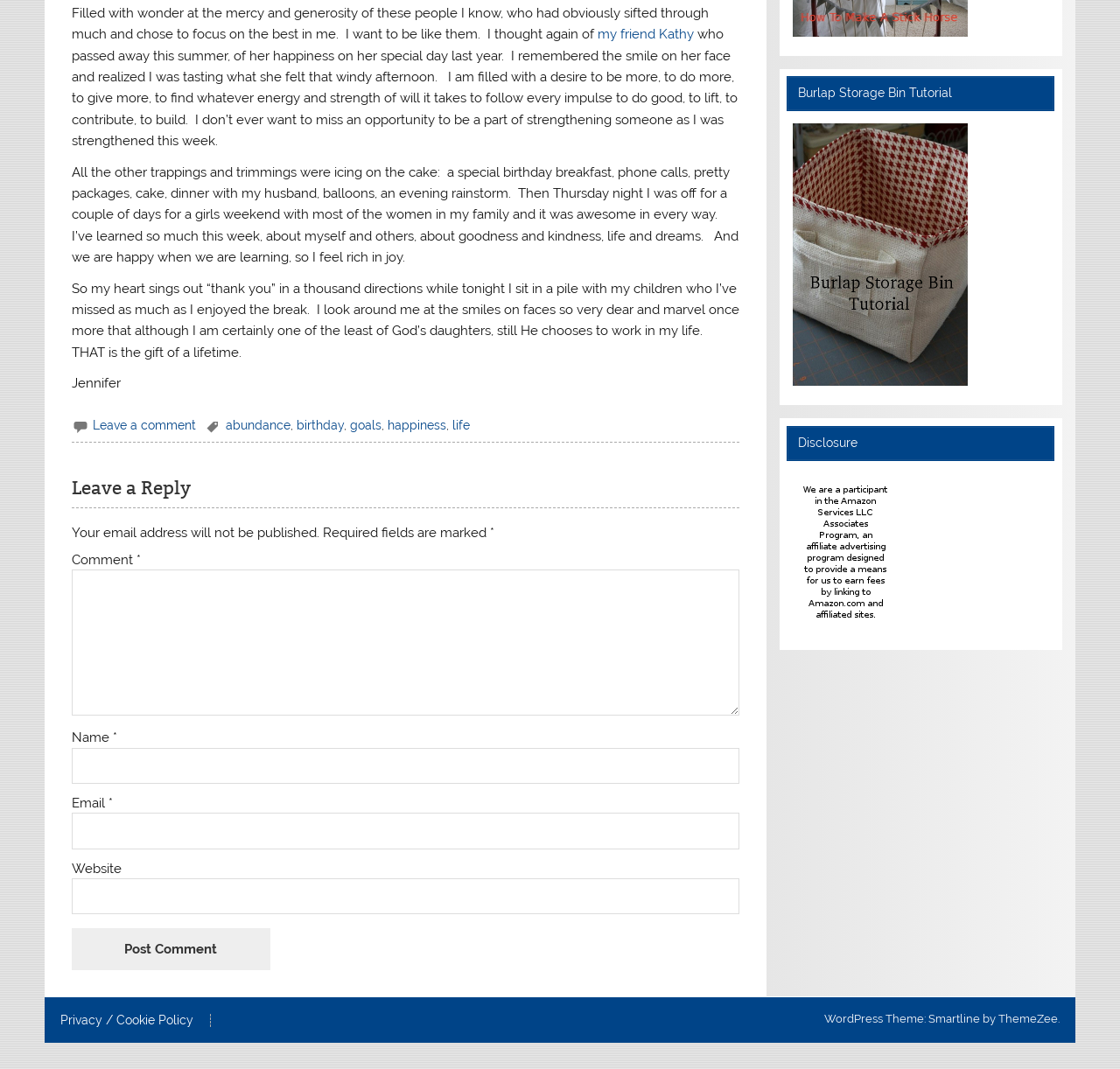Specify the bounding box coordinates of the region I need to click to perform the following instruction: "Enter a comment in the text box". The coordinates must be four float numbers in the range of 0 to 1, i.e., [left, top, right, bottom].

[0.064, 0.533, 0.66, 0.669]